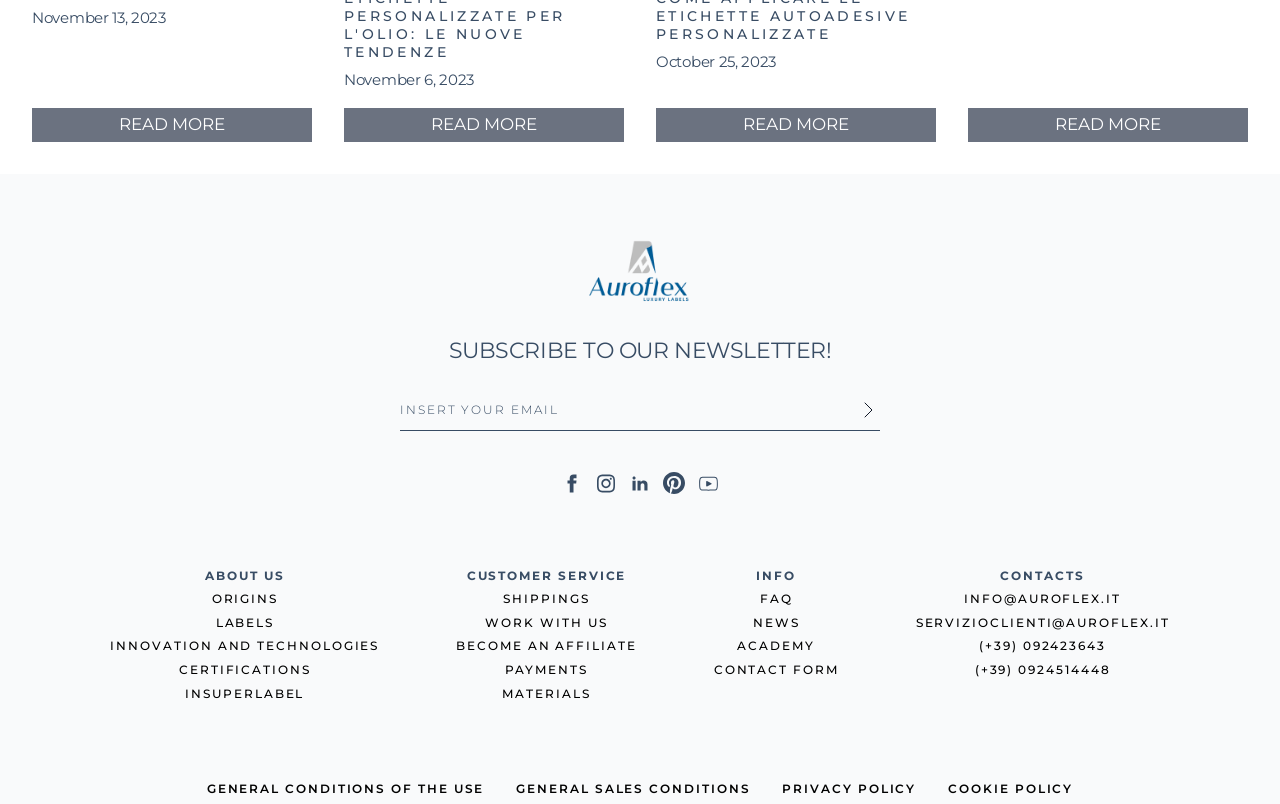What is the date of the first news article?
Kindly answer the question with as much detail as you can.

The first news article is located at the top of the webpage, and its date is indicated as 'November 13, 2023'.